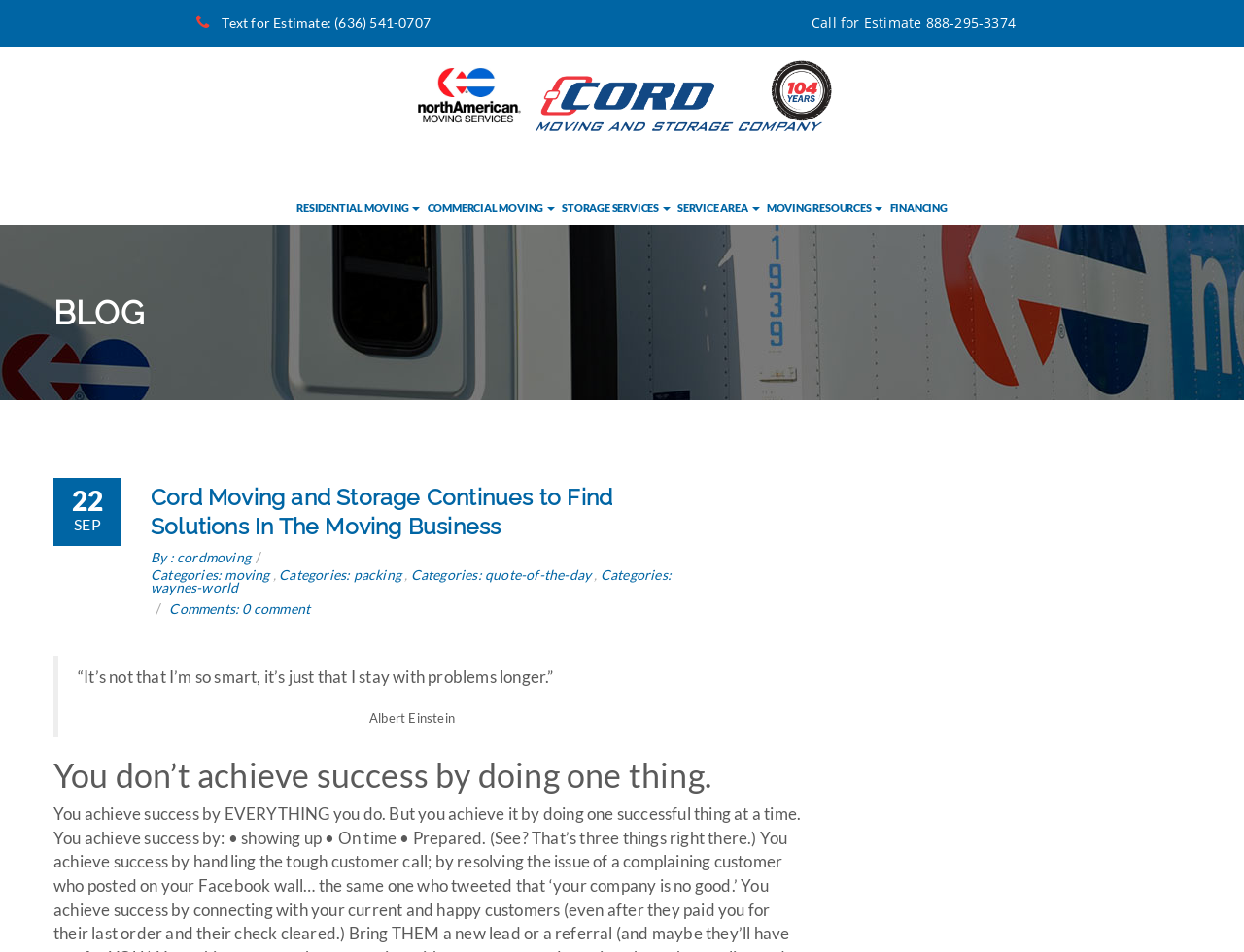Provide the bounding box coordinates for the UI element that is described by this text: "Financing". The coordinates should be in the form of four float numbers between 0 and 1: [left, top, right, bottom].

[0.714, 0.2, 0.763, 0.237]